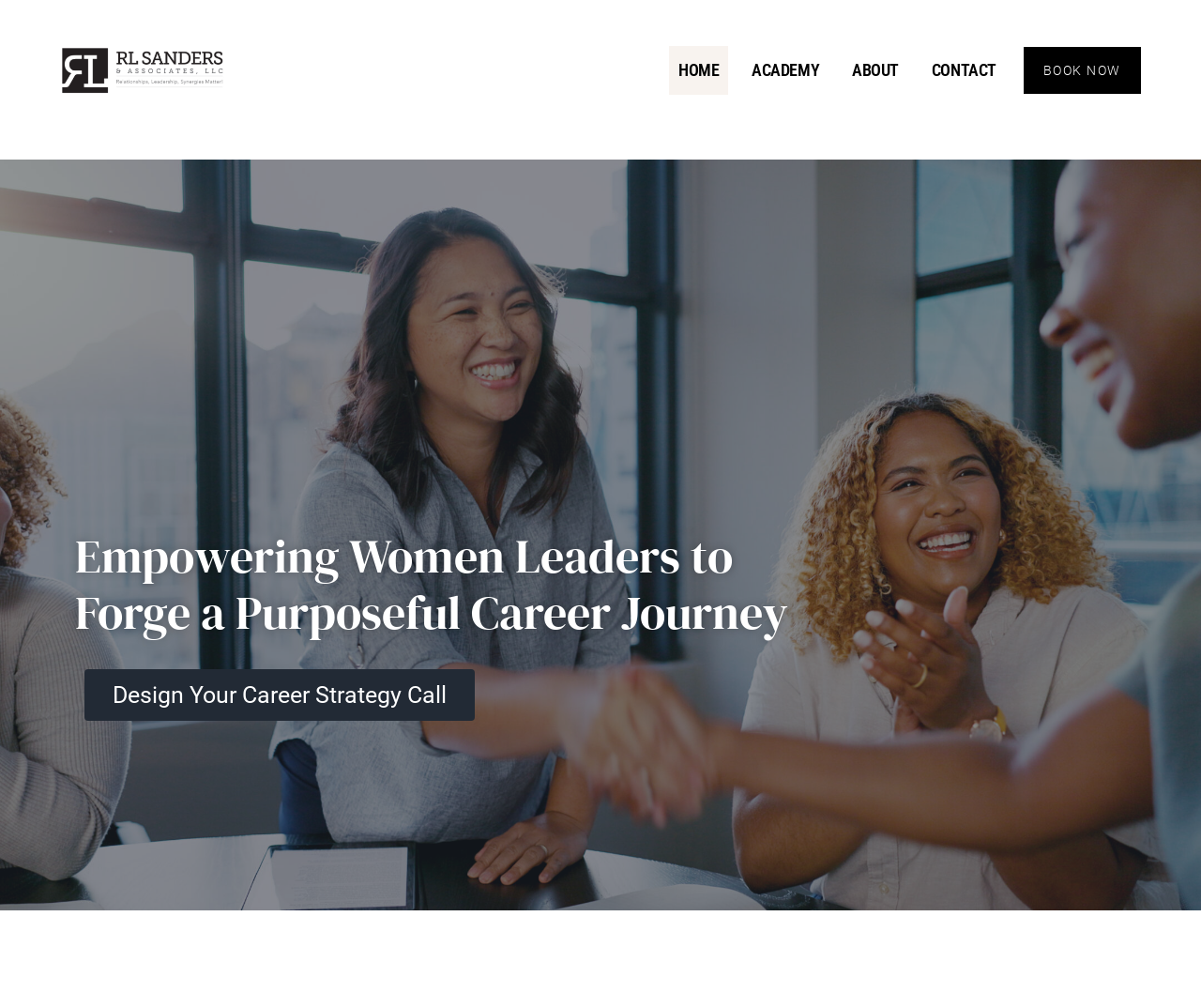Provide your answer in a single word or phrase: 
What is the first link on the top left?

''